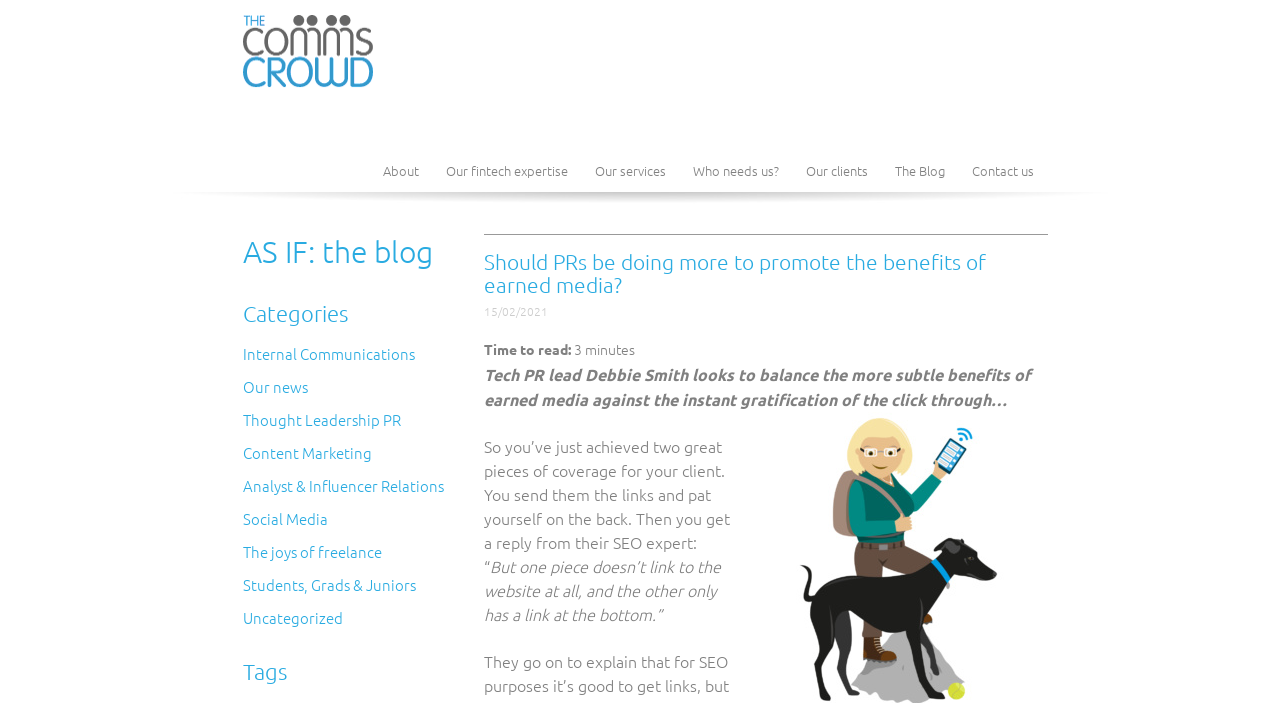Identify the coordinates of the bounding box for the element described below: "About". Return the coordinates as four float numbers between 0 and 1: [left, top, right, bottom].

[0.289, 0.213, 0.337, 0.273]